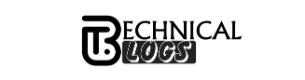What is the focus of the blog?
Look at the image and respond with a single word or a short phrase.

Technology